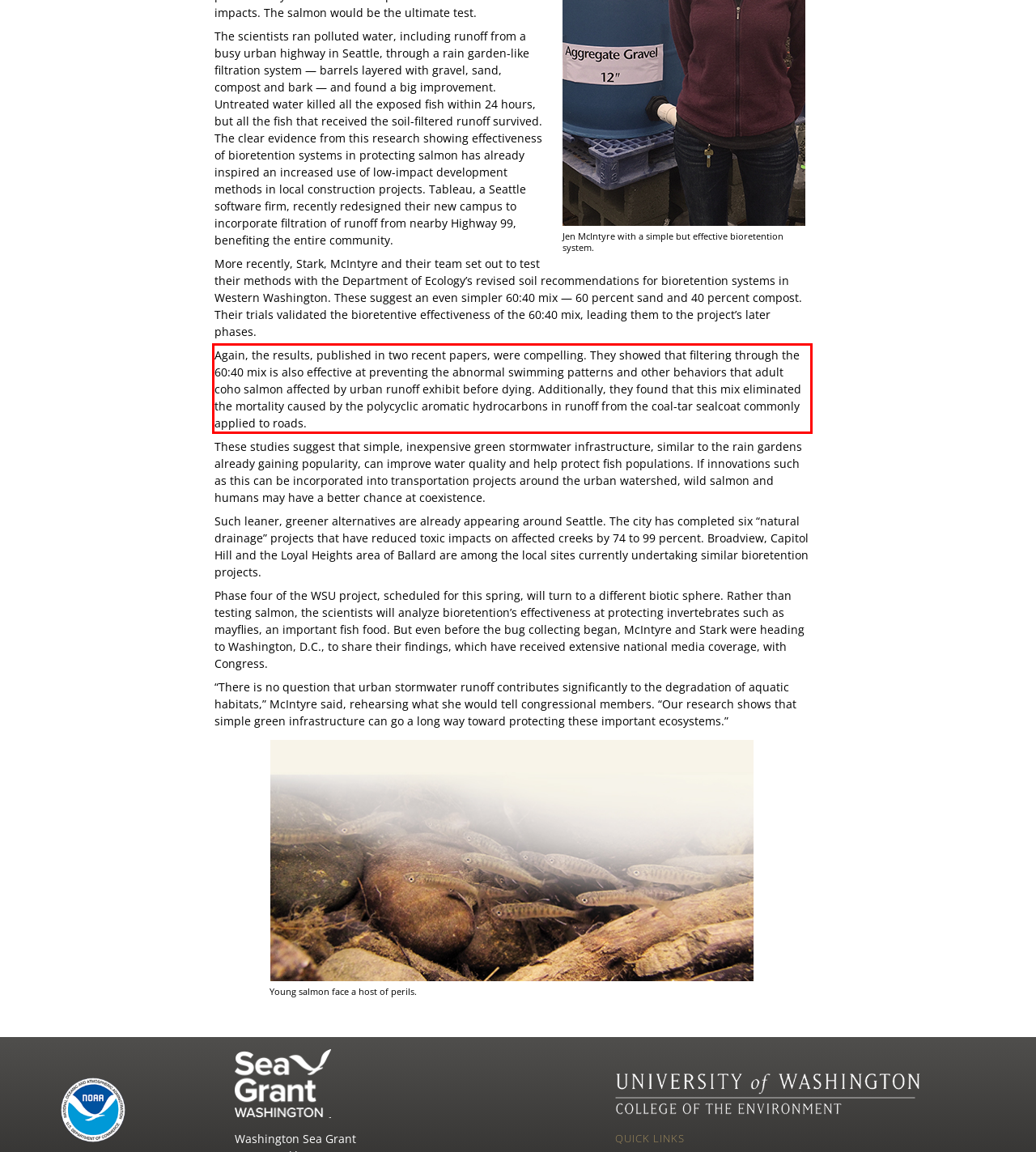Please identify and extract the text from the UI element that is surrounded by a red bounding box in the provided webpage screenshot.

Again, the results, published in two recent papers, were compelling. They showed that filtering through the 60:40 mix is also effective at preventing the abnormal swimming patterns and other behaviors that adult coho salmon affected by urban runoff exhibit before dying. Additionally, they found that this mix eliminated the mortality caused by the polycyclic aromatic hydrocarbons in runoff from the coal-tar sealcoat commonly applied to roads.